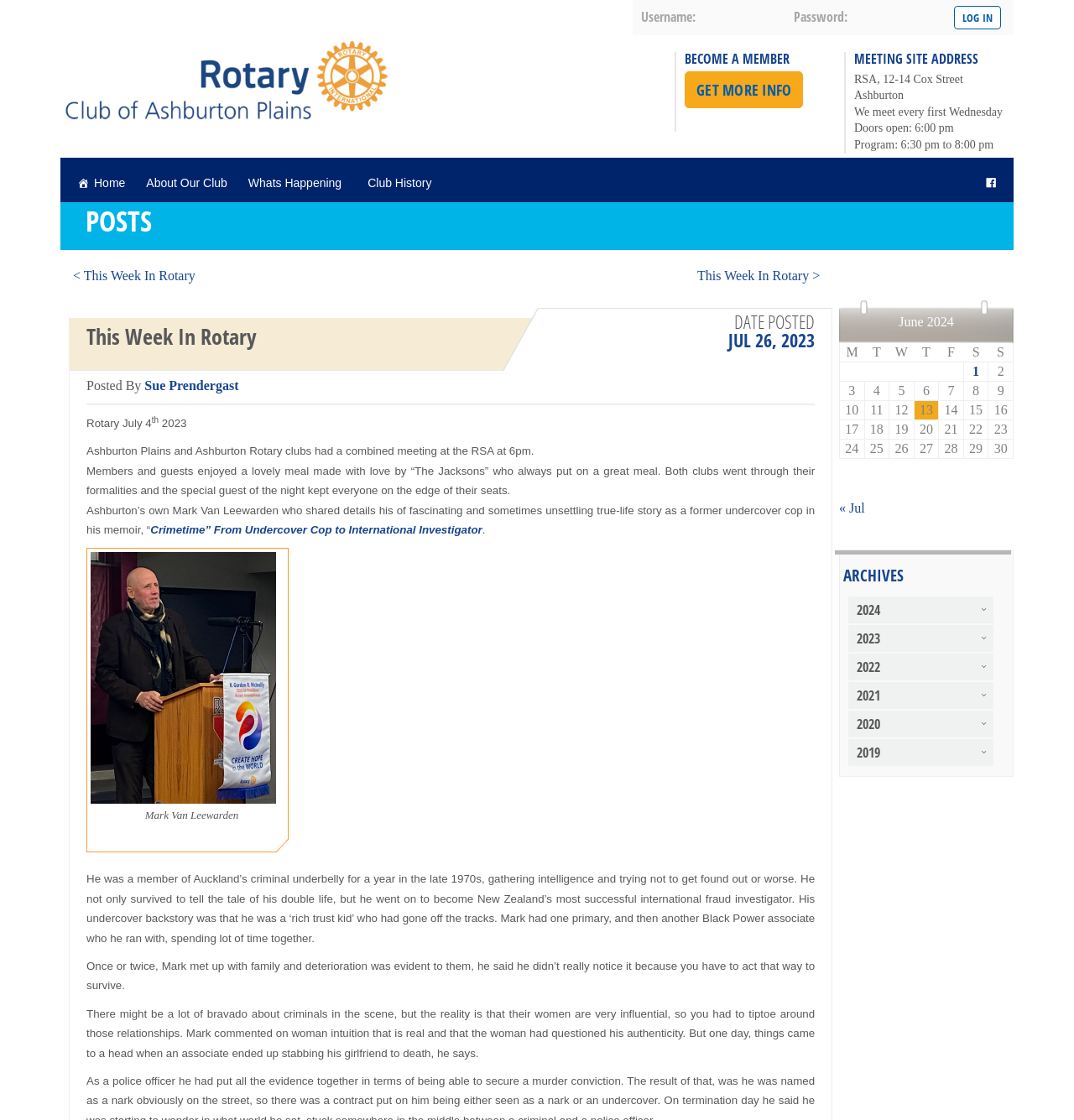Predict the bounding box of the UI element based on this description: "Get More Info".

[0.638, 0.063, 0.748, 0.096]